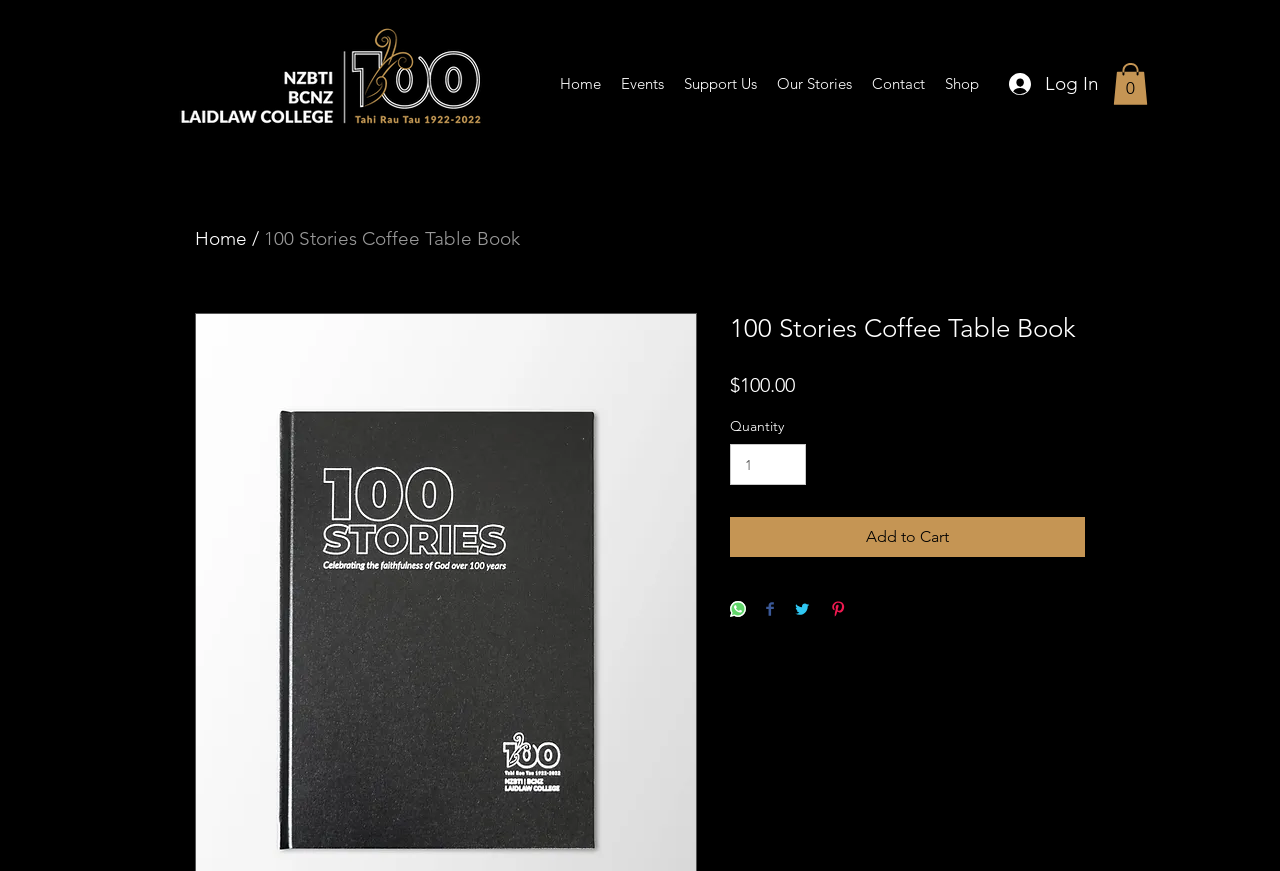Please mark the clickable region by giving the bounding box coordinates needed to complete this instruction: "Share the 100 Stories Coffee Table Book on WhatsApp".

[0.57, 0.69, 0.583, 0.712]